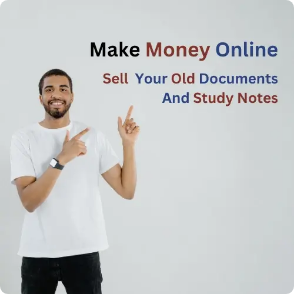What is highlighted in red in the background text?
Using the image, elaborate on the answer with as much detail as possible.

Behind the man, bold text on a light background reads 'Make Money Online', and the word 'Money' is highlighted in a striking red, drawing attention to the financial aspect of the platform.